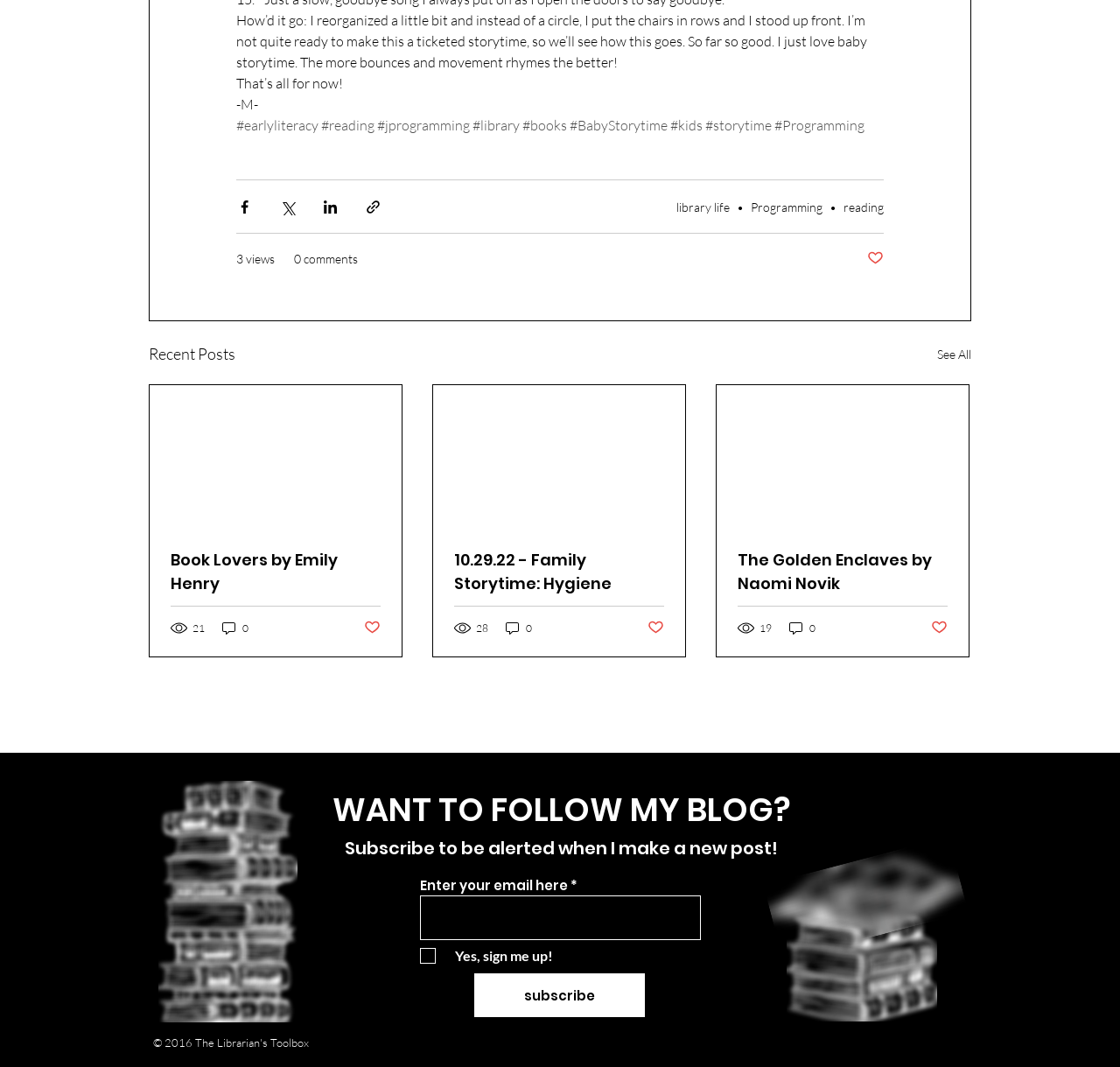Locate the bounding box coordinates of the element that should be clicked to execute the following instruction: "Click the 'See All' link".

[0.837, 0.32, 0.867, 0.344]